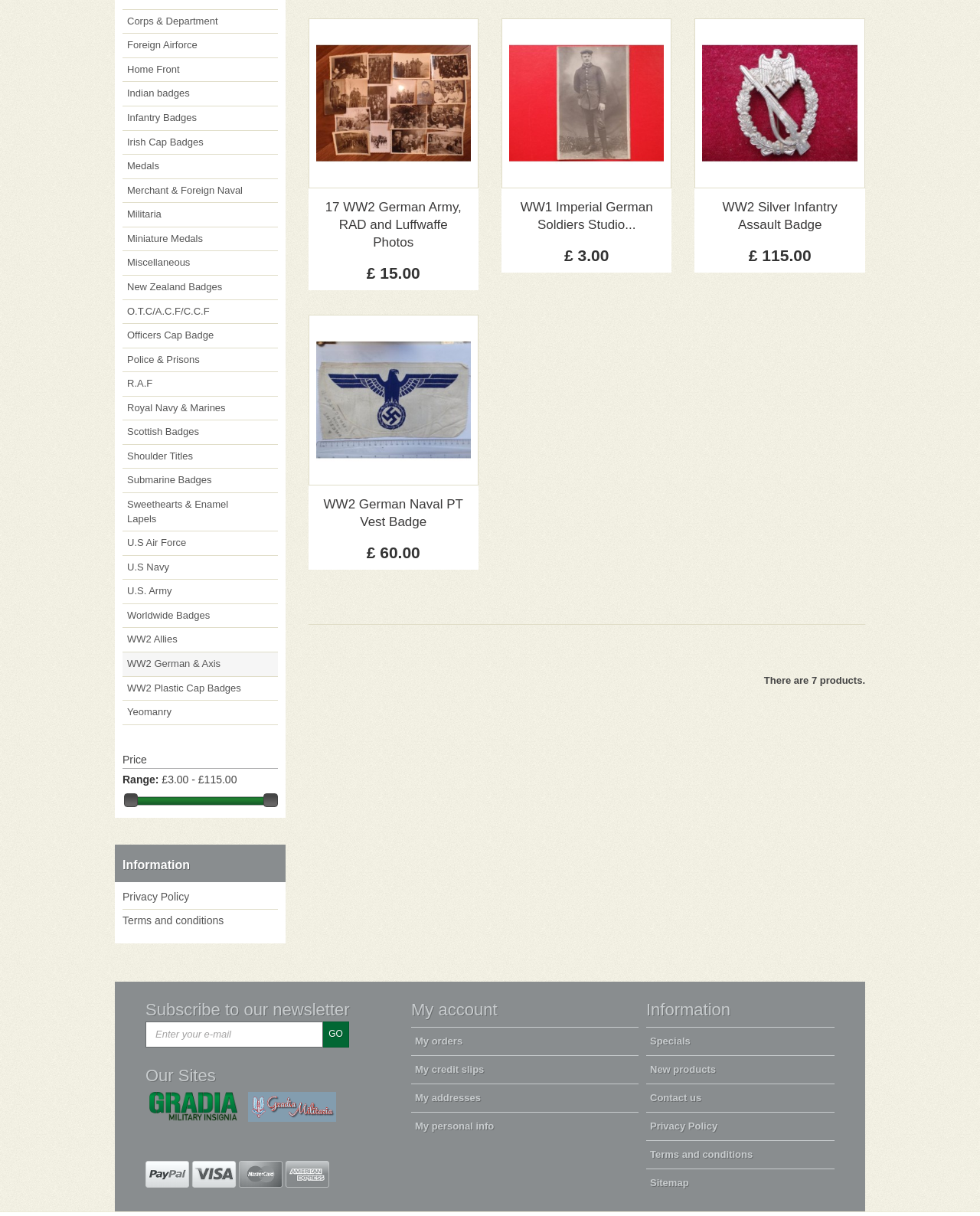Using the provided element description, identify the bounding box coordinates as (top-left x, top-left y, bottom-right x, bottom-right y). Ensure all values are between 0 and 1. Description: Privacy Policy

[0.125, 0.732, 0.193, 0.742]